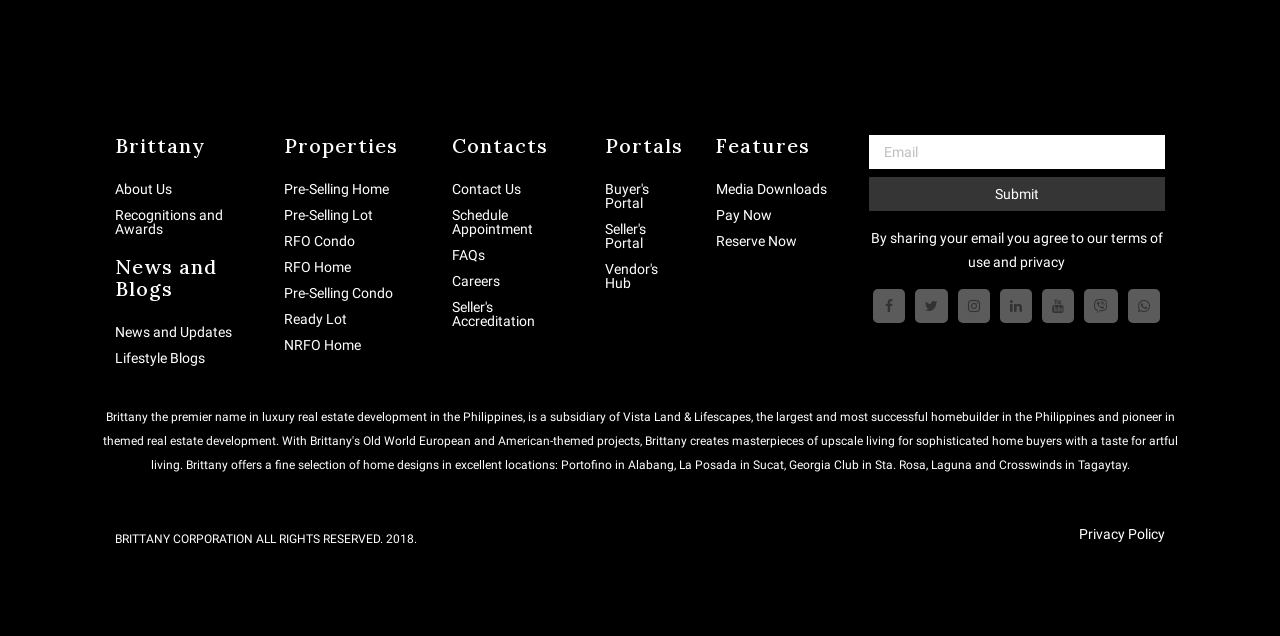Please provide the bounding box coordinates in the format (top-left x, top-left y, bottom-right x, bottom-right y). Remember, all values are floating point numbers between 0 and 1. What is the bounding box coordinate of the region described as: FAQs

[0.353, 0.391, 0.379, 0.413]